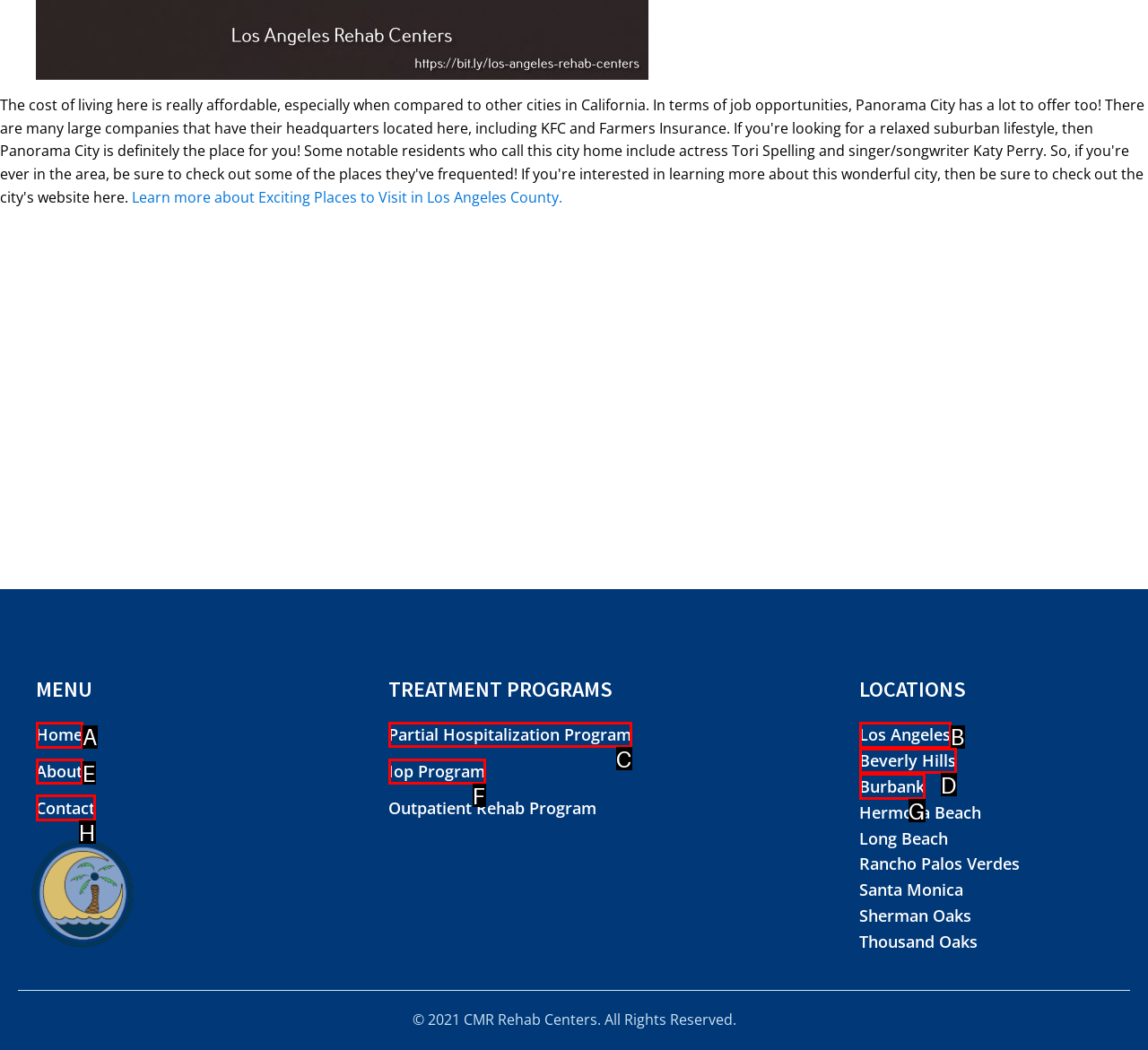Out of the given choices, which letter corresponds to the UI element required to View Partial Hospitalization Program? Answer with the letter.

C